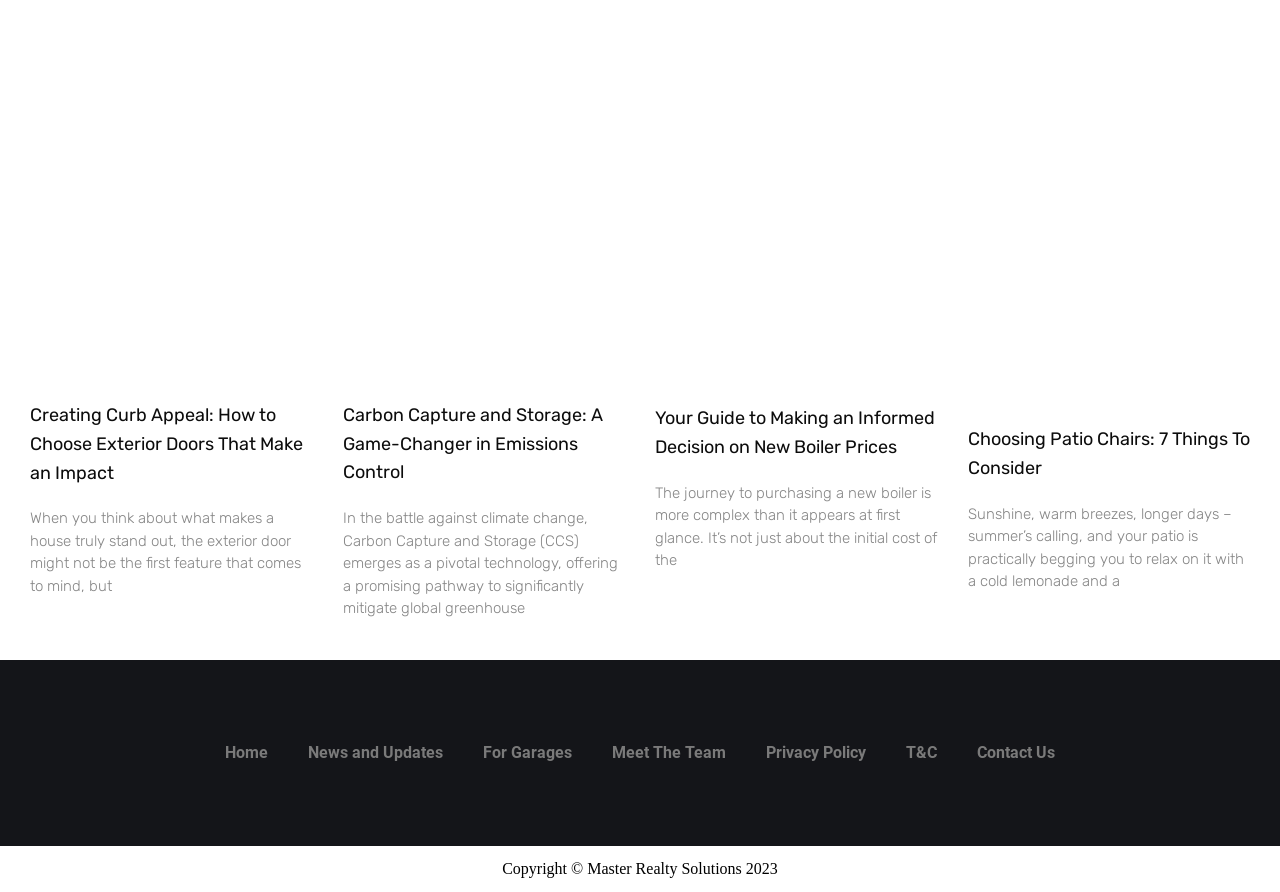Using floating point numbers between 0 and 1, provide the bounding box coordinates in the format (top-left x, top-left y, bottom-right x, bottom-right y). Locate the UI element described here: Privacy Policy

[0.583, 0.818, 0.692, 0.87]